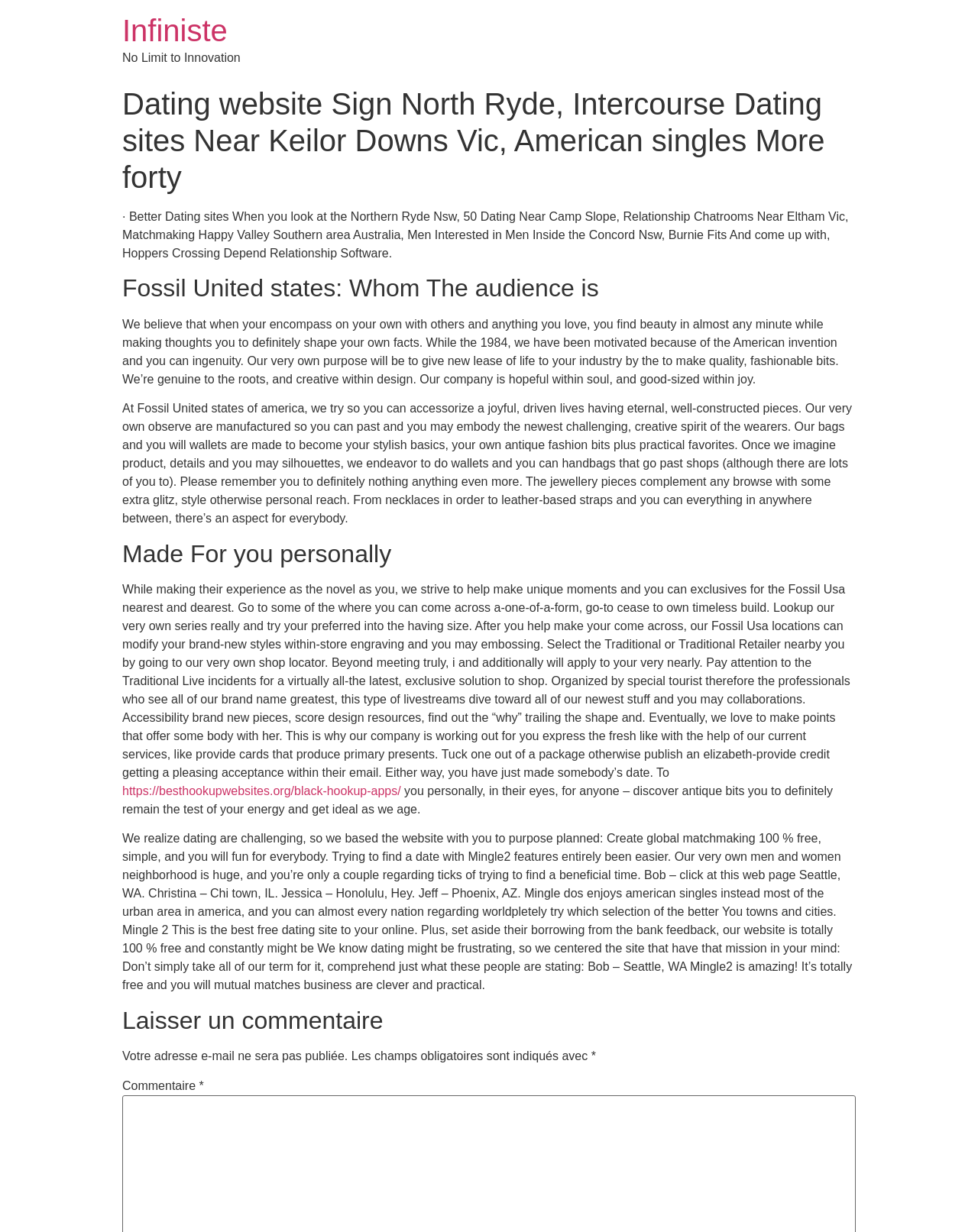Using the webpage screenshot and the element description Voice of America: BMOP, determine the bounding box coordinates. Specify the coordinates in the format (top-left x, top-left y, bottom-right x, bottom-right y) with values ranging from 0 to 1.

None